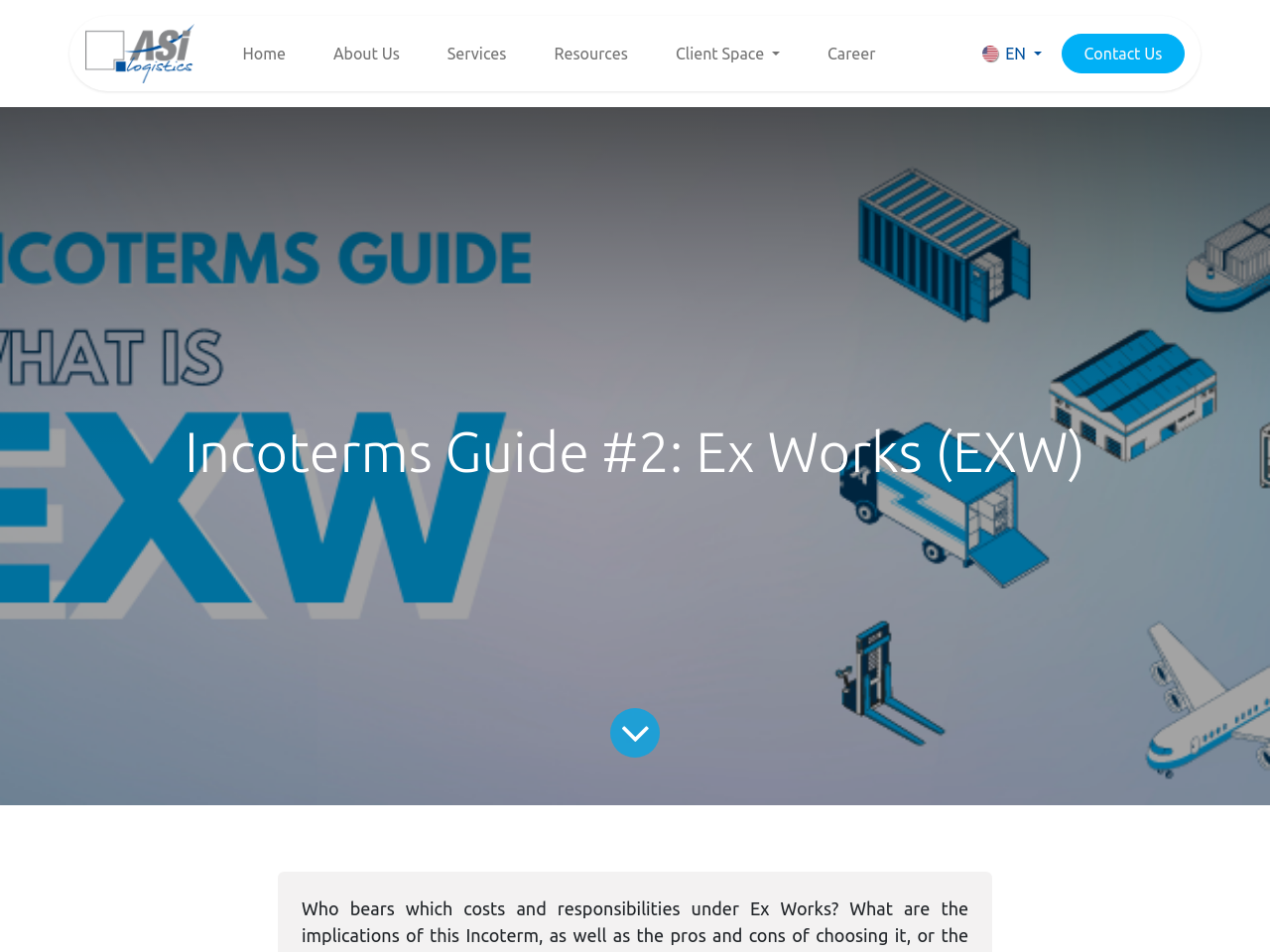Locate the bounding box coordinates of the segment that needs to be clicked to meet this instruction: "Change the language to English".

[0.761, 0.036, 0.833, 0.076]